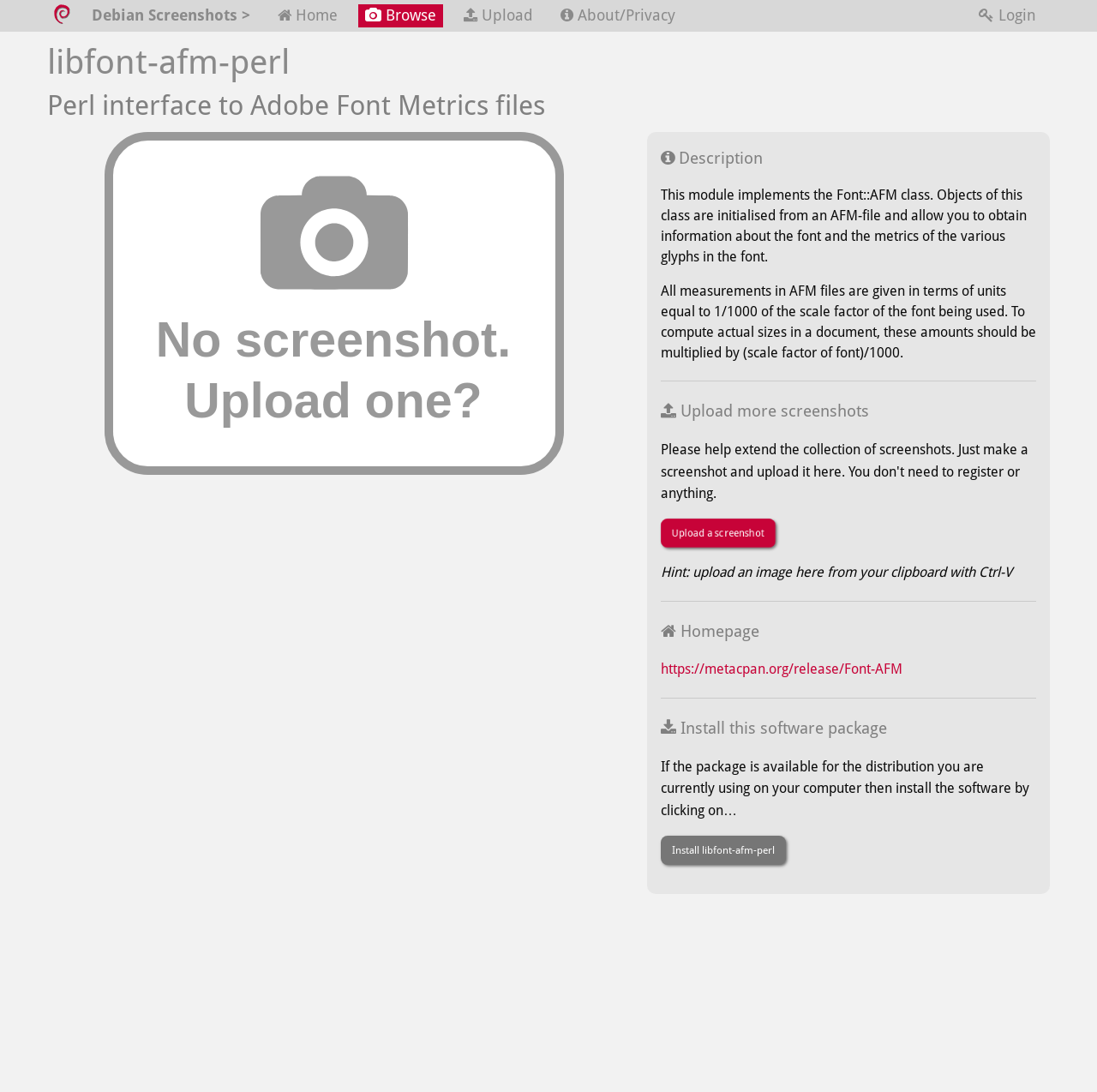Create a full and detailed caption for the entire webpage.

The webpage is a screenshot page for the Debian operating system, with a focus on the "libfont-afm-perl" package. At the top left, there is a Debian logo image, followed by a series of links, including "Debian Screenshots >", "Home", "Browse", "Upload", "About/Privacy", and "Login", which are aligned horizontally.

Below the links, there are two headings, "libfont-afm-perl" and "Perl interface to Adobe Font Metrics files", which are stacked vertically. To the right of the headings, there is a large image that takes up most of the width of the page.

Below the image, there is a section with a "Description" label, followed by a block of text that describes the "Font::AFM" class and its functionality. This text is divided into two paragraphs, with a horizontal separator line in between.

Further down, there is a call-to-action section with a "Upload more screenshots" label, followed by a link to "Upload a screenshot" and a hint about uploading an image from the clipboard. This section is separated from the previous one by a horizontal separator line.

The next section has a "Homepage" label, followed by a link to the "https://metacpan.org/release/Font-AFM" webpage. This section is also separated by a horizontal separator line.

Finally, there is a section with an "Install this software package" label, followed by a brief description of how to install the package, and a link to "Install libfont-afm-perl".